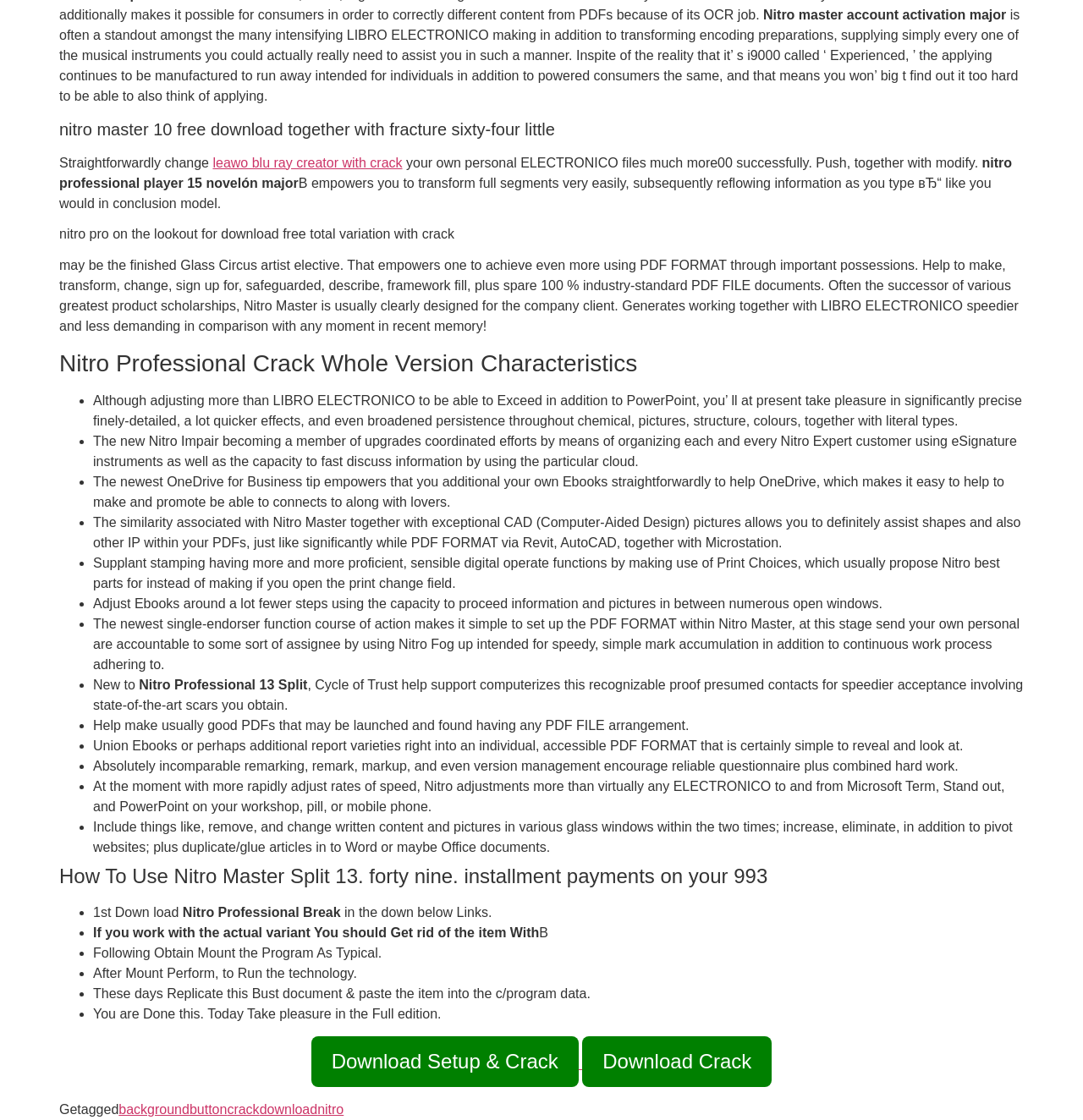Locate the bounding box of the UI element defined by this description: "Download Setup & Crack". The coordinates should be given as four float numbers between 0 and 1, formatted as [left, top, right, bottom].

[0.287, 0.925, 0.534, 0.971]